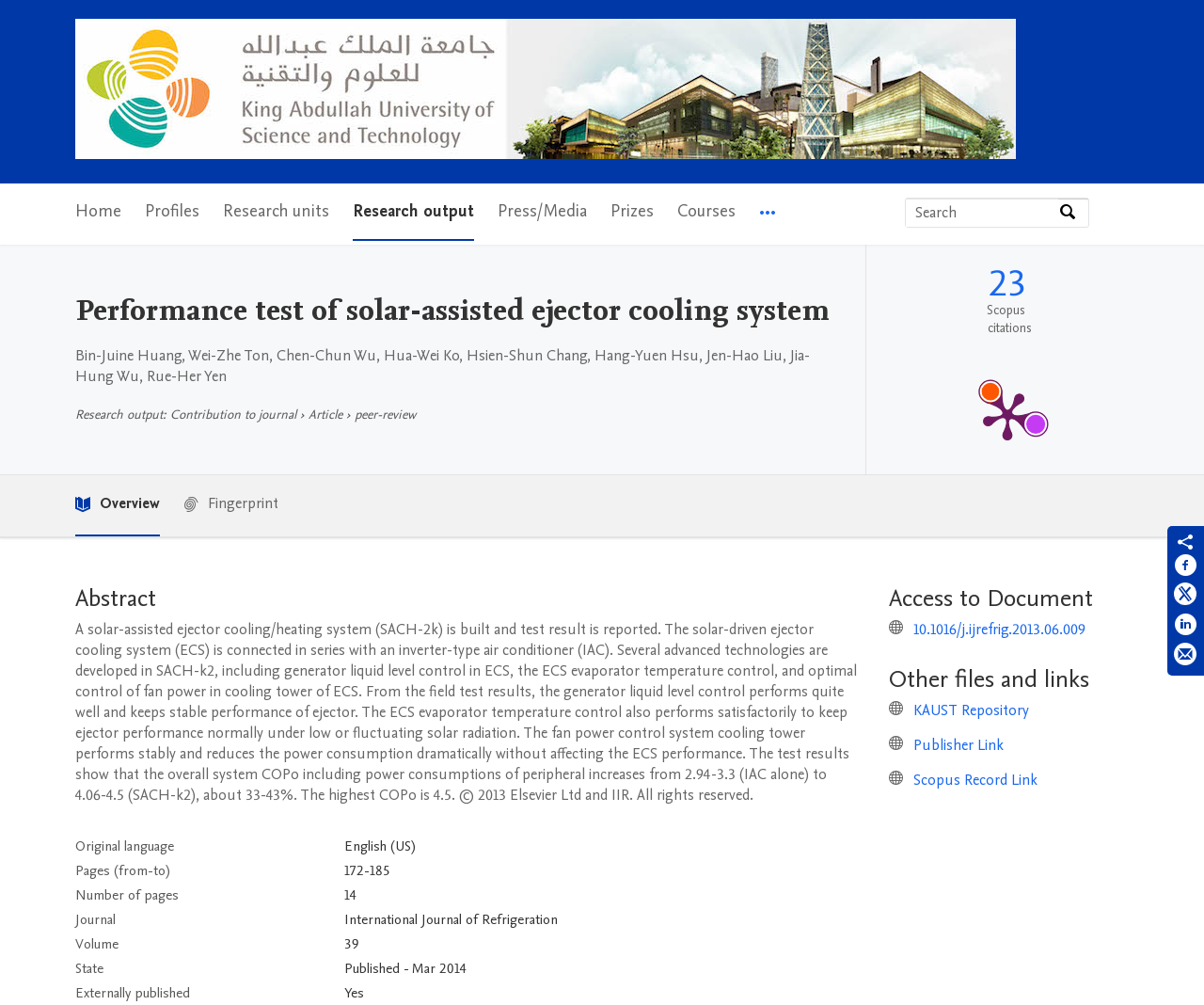Can you find the bounding box coordinates for the element to click on to achieve the instruction: "Share on Facebook"?

[0.975, 0.551, 0.995, 0.58]